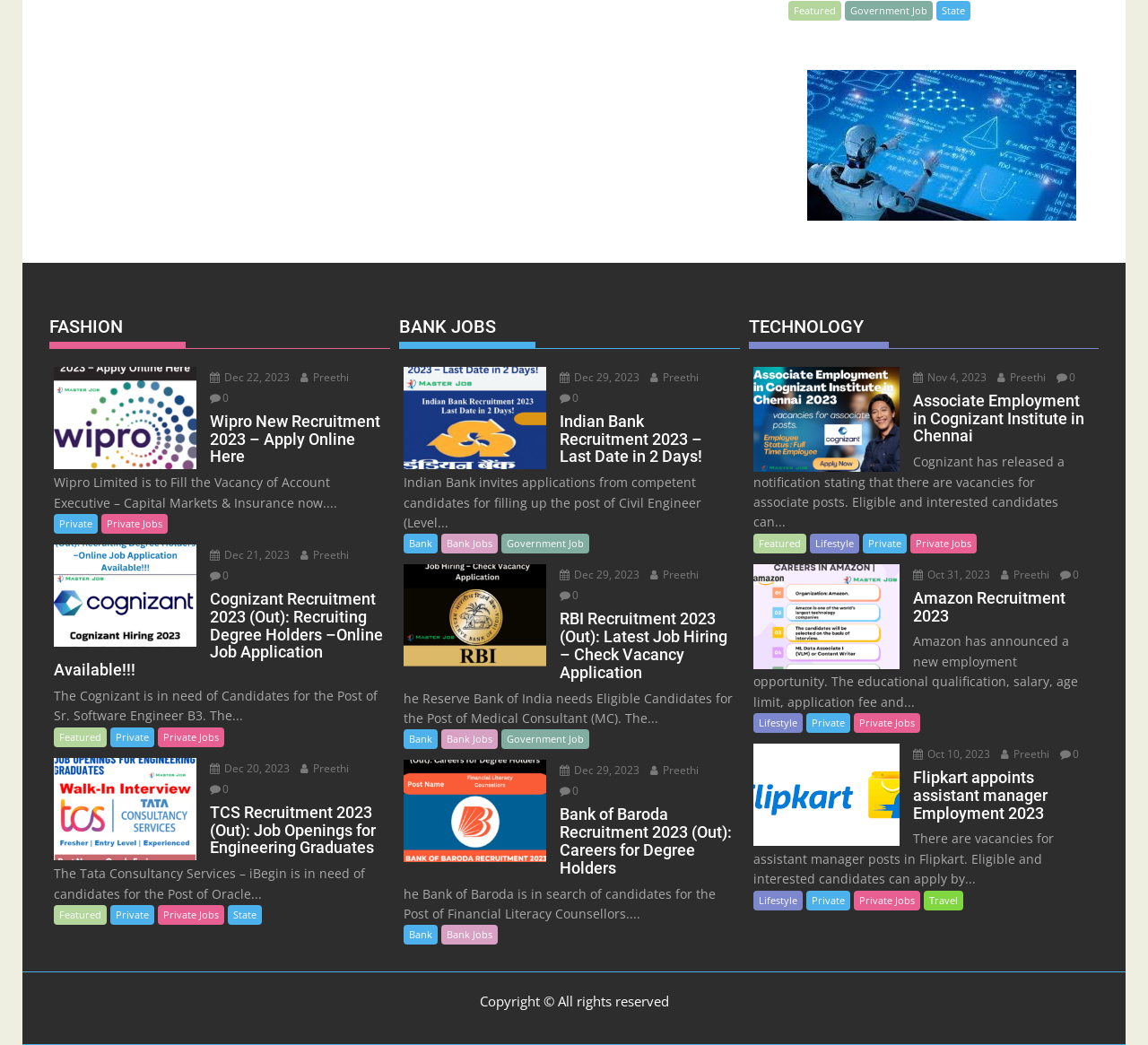How many job postings are there under the 'BANK JOBS' category?
Look at the screenshot and respond with a single word or phrase.

3